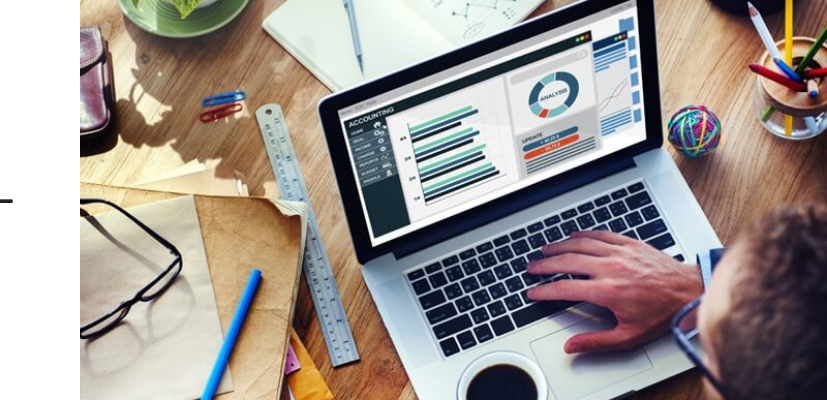Offer an in-depth description of the image shown.

The image depicts a person engaged in work related to financial analysis or accounting on a laptop. The laptop screen displays colorful graphs and data visualizations, suggesting a focus on analytics and performance tracking. Surrounding the laptop are various office supplies, including papers, a ruler, and pens, indicating a dynamic workspace. A coffee cup rests nearby, adding a personal touch to the scene. The overall setting reflects a blend of productivity and organization, characteristic of a modern business environment. This imagery aligns with themes of spend management strategies aimed at enhancing financial efficiency and prosperity.